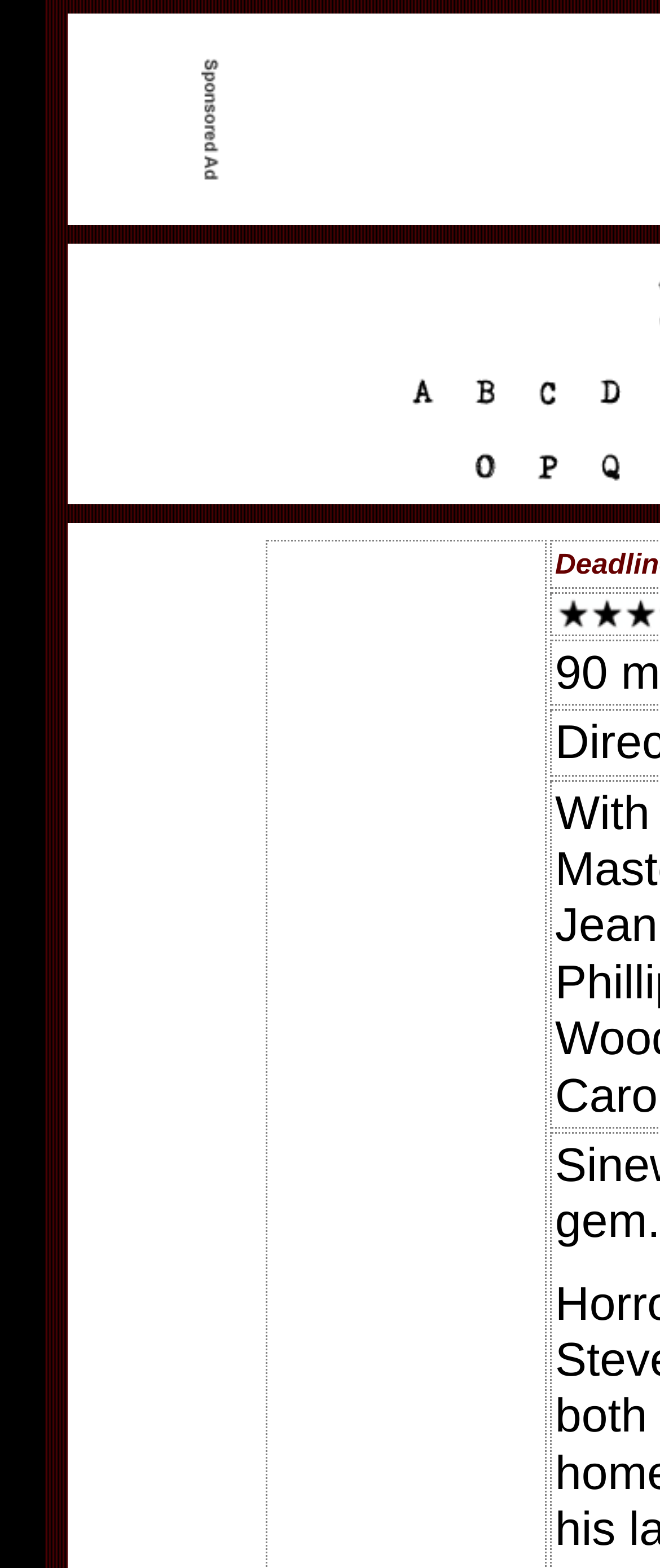Return the bounding box coordinates of the UI element that corresponds to this description: "name="image39"". The coordinates must be given as four float numbers in the range of 0 and 1, [left, top, right, bottom].

[0.782, 0.26, 0.877, 0.278]